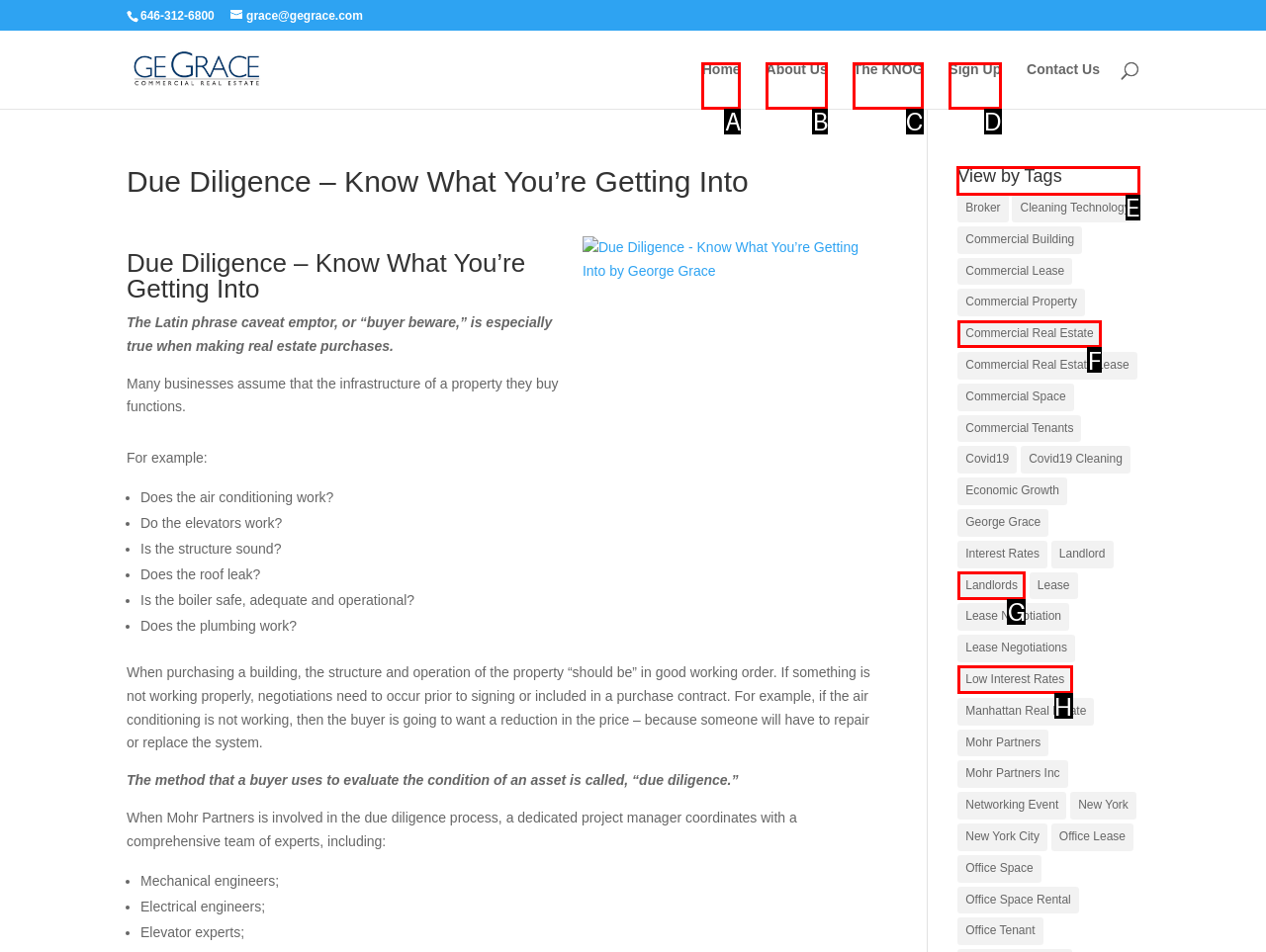Tell me which option I should click to complete the following task: View articles by tag Answer with the option's letter from the given choices directly.

E